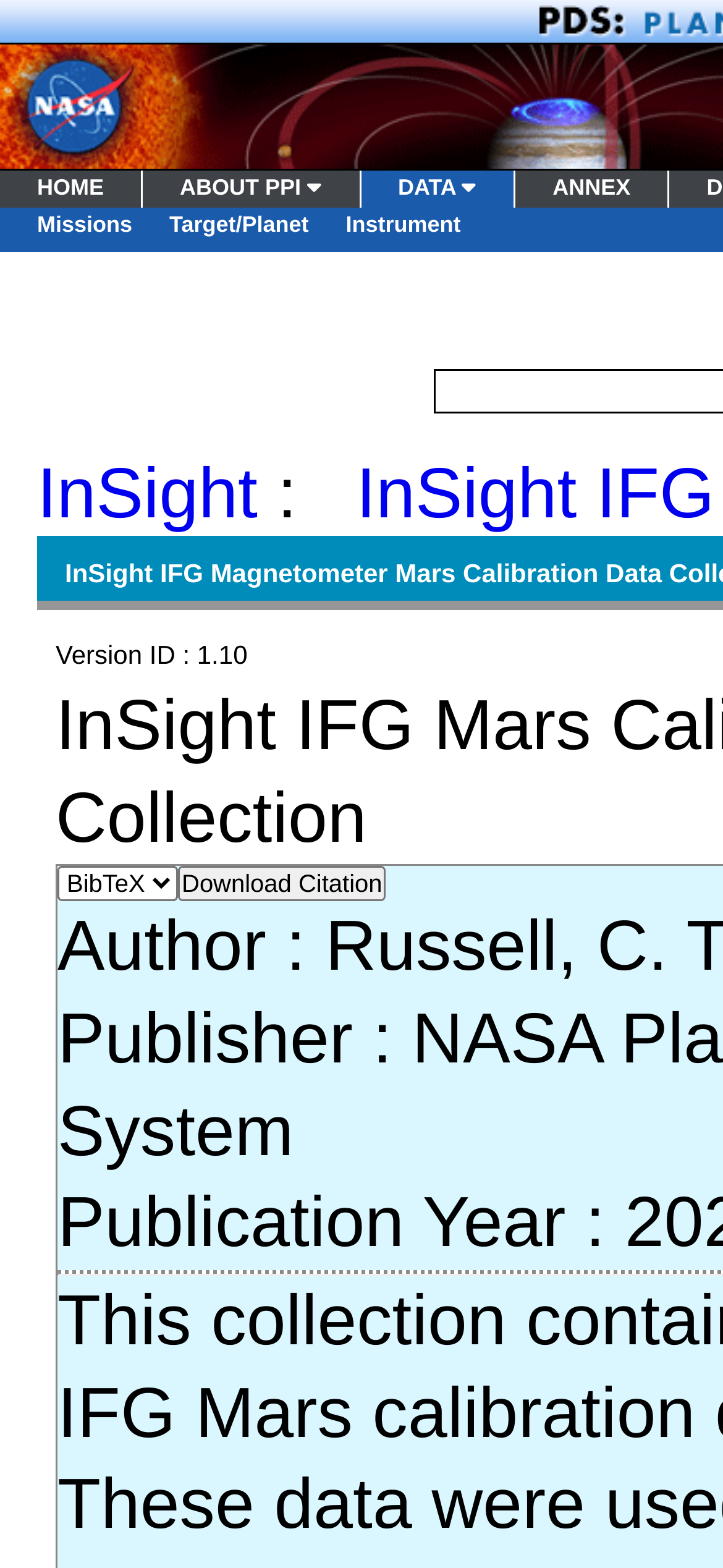Find the bounding box coordinates of the element's region that should be clicked in order to follow the given instruction: "download citation". The coordinates should consist of four float numbers between 0 and 1, i.e., [left, top, right, bottom].

[0.246, 0.553, 0.534, 0.575]